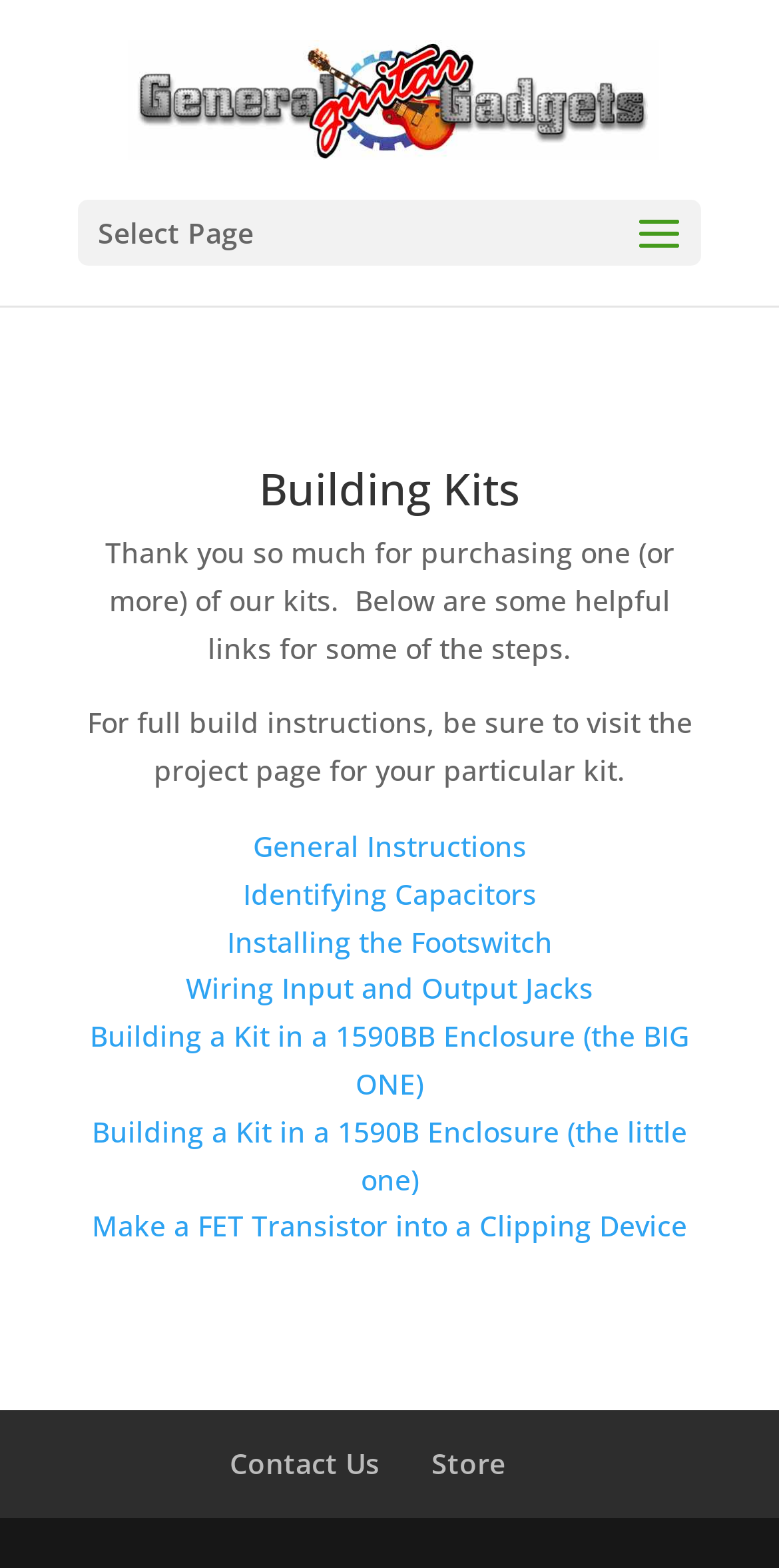Using the details from the image, please elaborate on the following question: What type of content is presented on this webpage?

The webpage appears to be presenting instructional content, as it provides links to guides and tutorials for building and customizing guitar kits, indicating that the purpose is to educate or inform users.